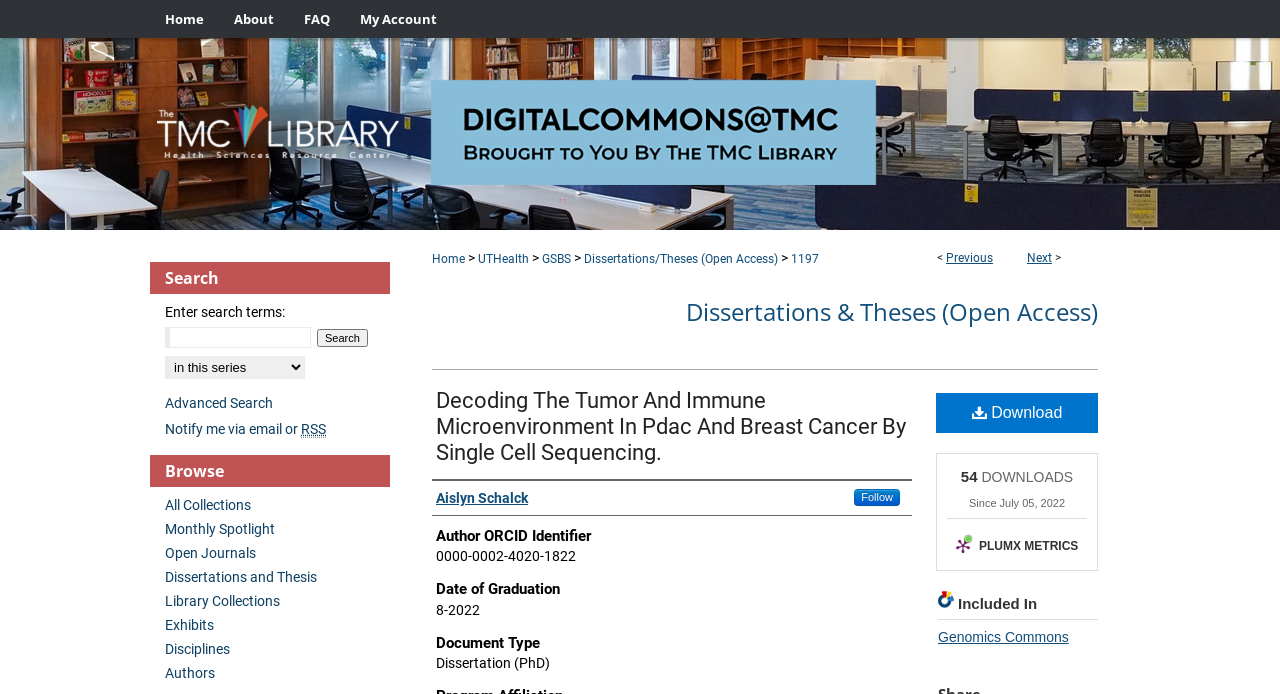Based on the image, provide a detailed response to the question:
How many downloads has this dissertation had?

The answer can be found in the section where it is written 'DOWNLOADS' and '54' is mentioned as the number of downloads.